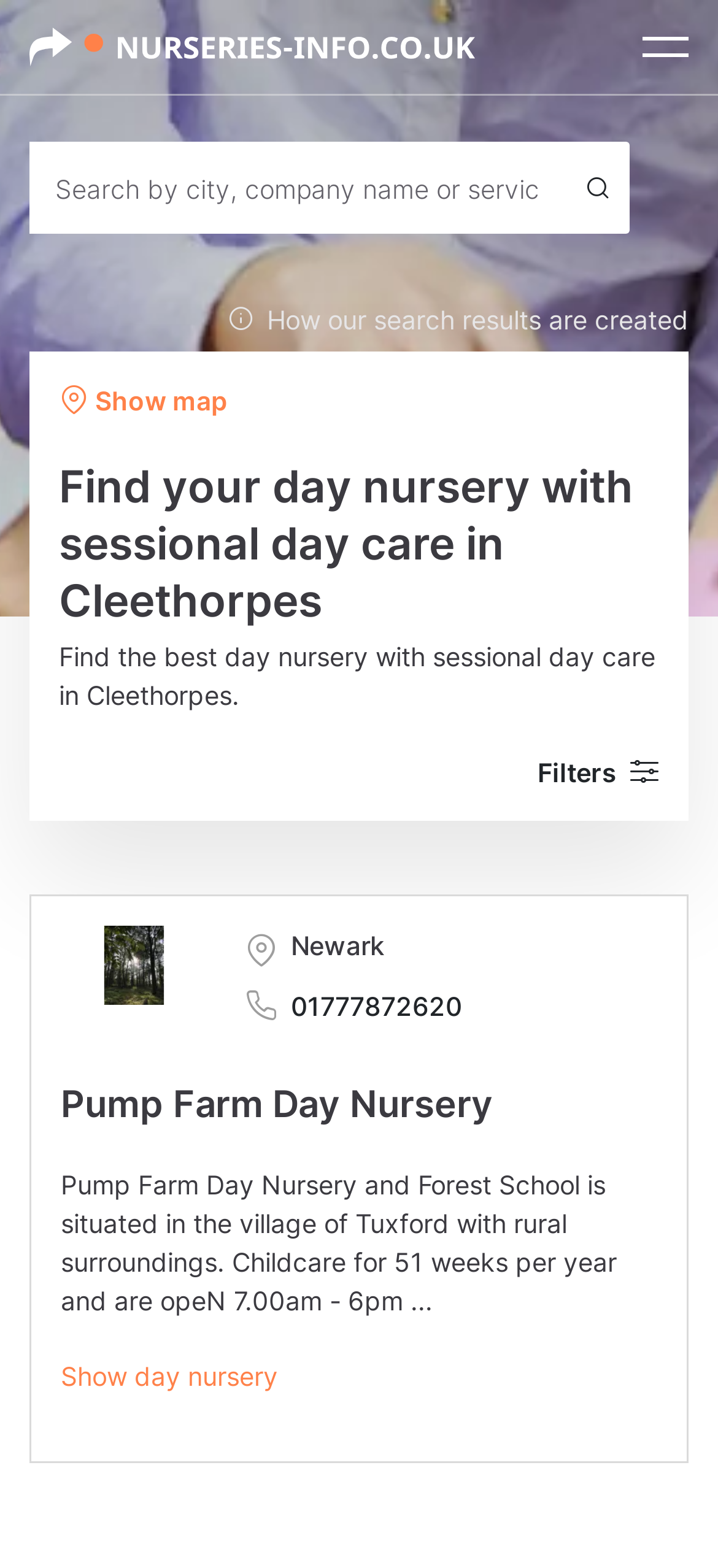Determine the bounding box coordinates of the clickable region to follow the instruction: "Show map".

[0.082, 0.243, 0.317, 0.267]